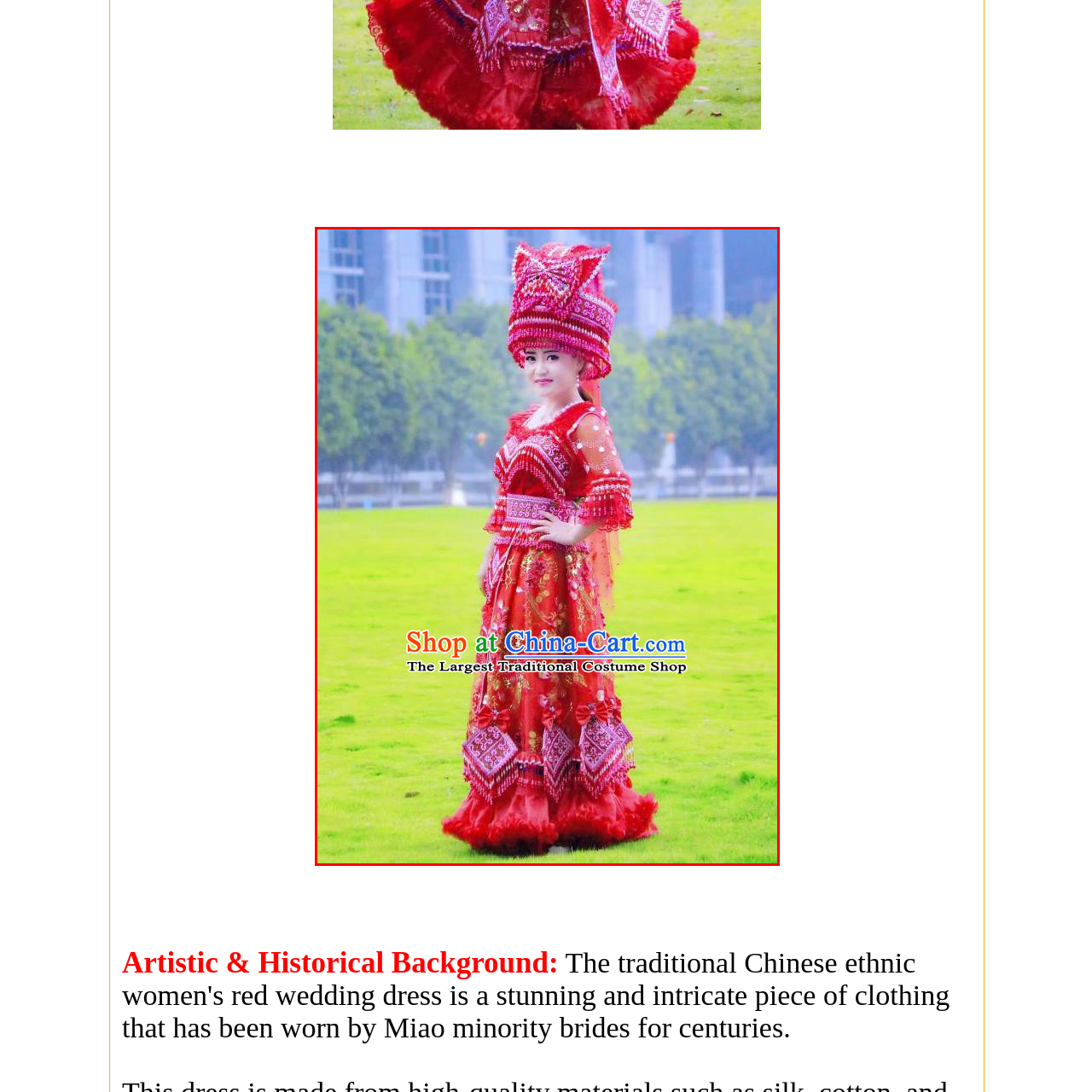Take a close look at the image outlined in red and answer the ensuing question with a single word or phrase:
What is the cultural heritage of the outfit?

Miao